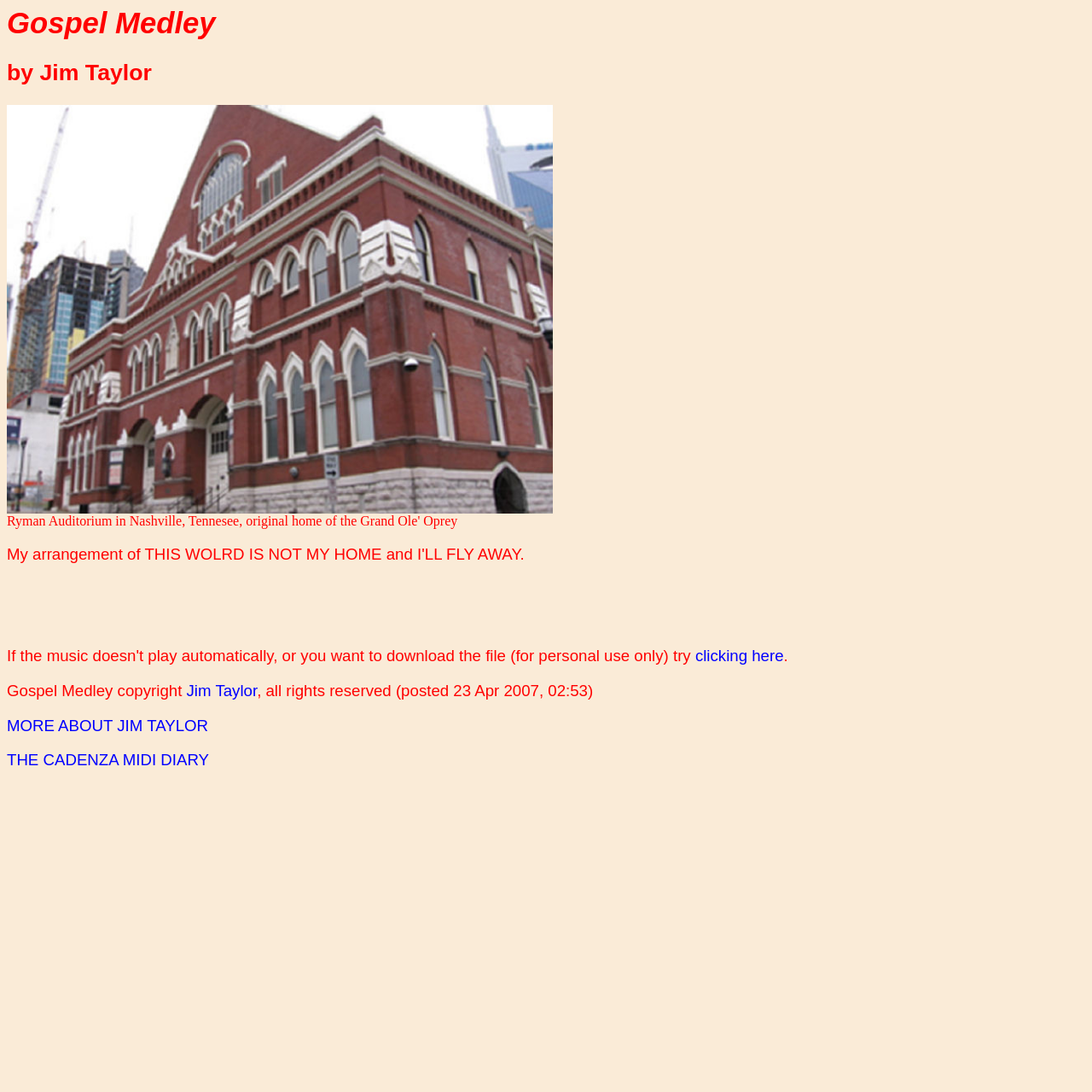Given the content of the image, can you provide a detailed answer to the question?
Is there a link to more information about the author?

There is a link to more information about the author, Jim Taylor, at the bottom of the webpage, which reads 'MORE ABOUT JIM TAYLOR'. This link suggests that there is additional information available about the author.